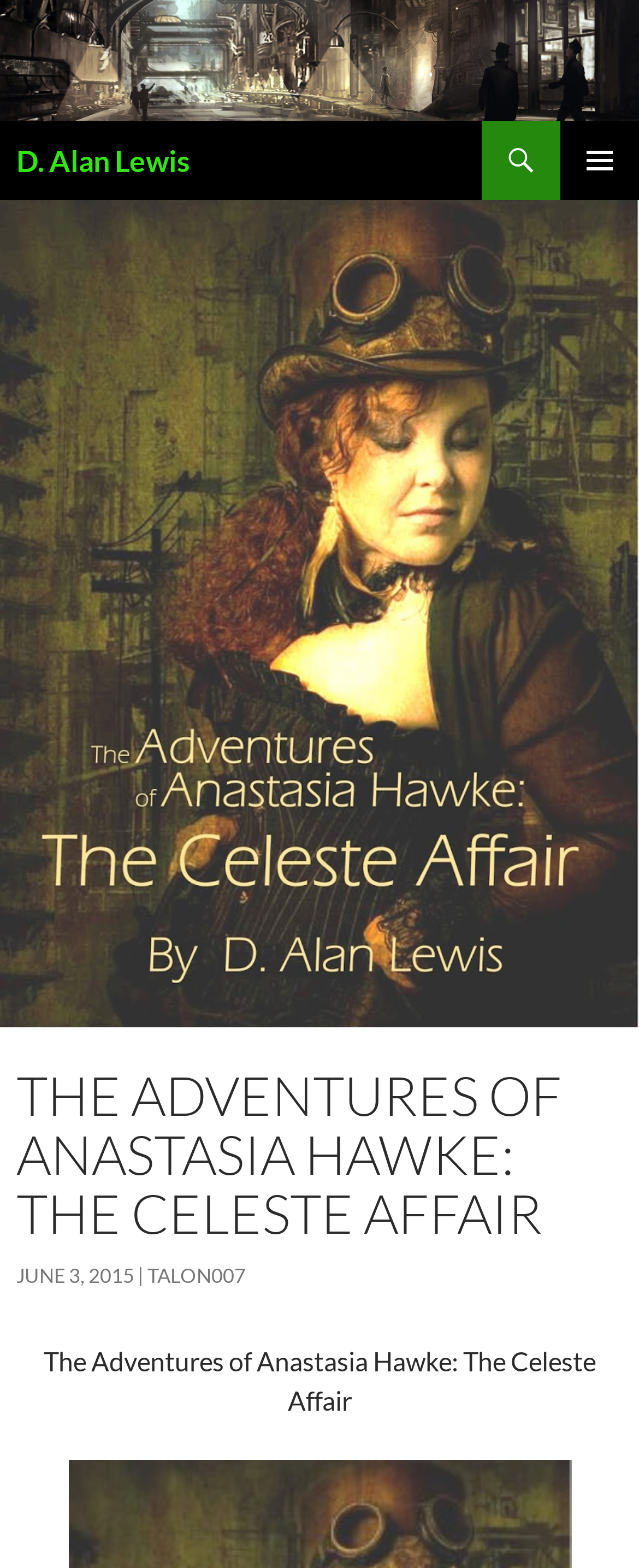What is the title of the article?
Provide a well-explained and detailed answer to the question.

I found this title by looking at the header section of the webpage, where I found a heading element with this text. This suggests that the title of the article is 'THE ADVENTURES OF ANASTASIA HAWKE: THE CELESTE AFFAIR'.